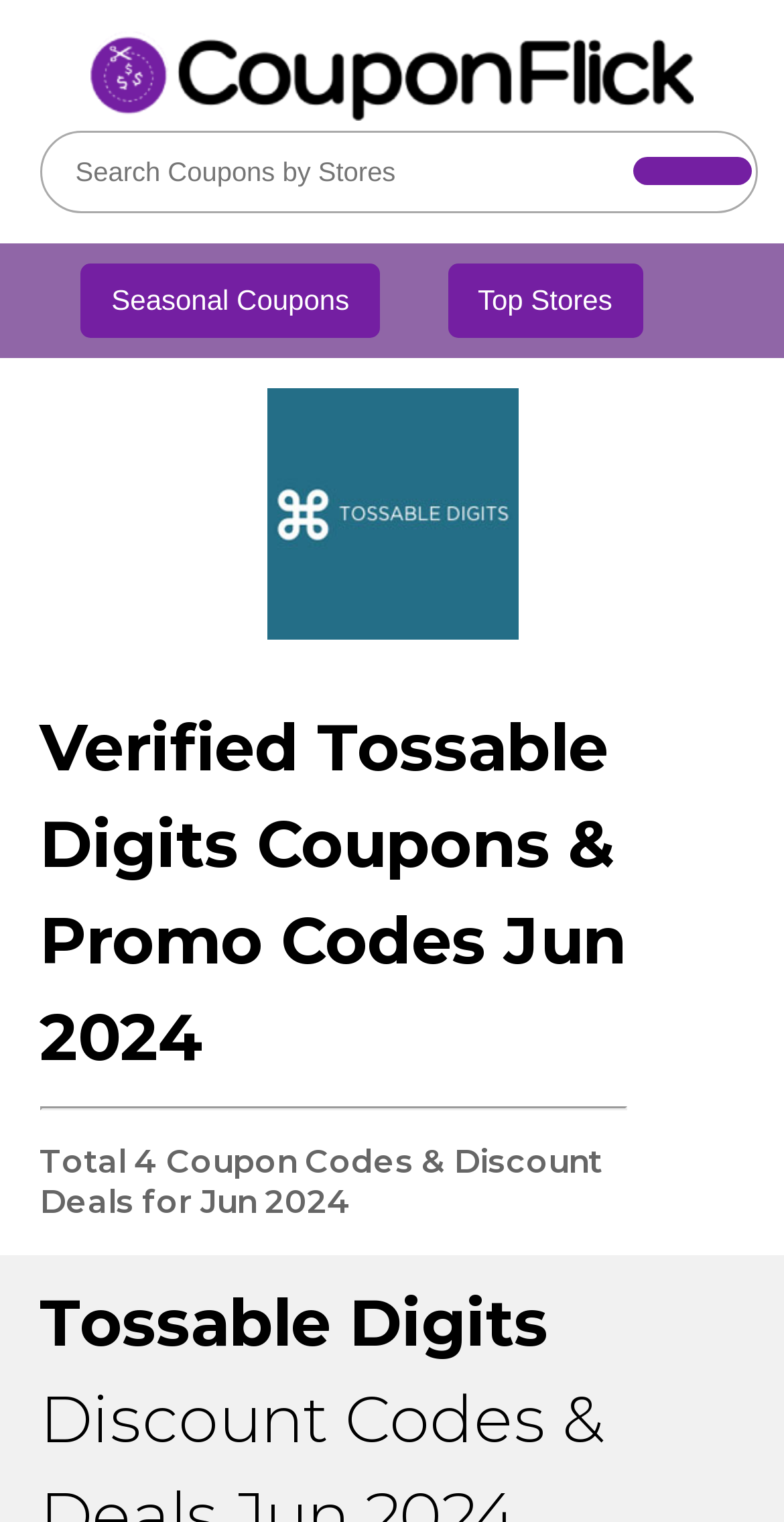Given the element description "name="search" placeholder="Search Coupons by Stores"" in the screenshot, predict the bounding box coordinates of that UI element.

[0.058, 0.089, 0.808, 0.136]